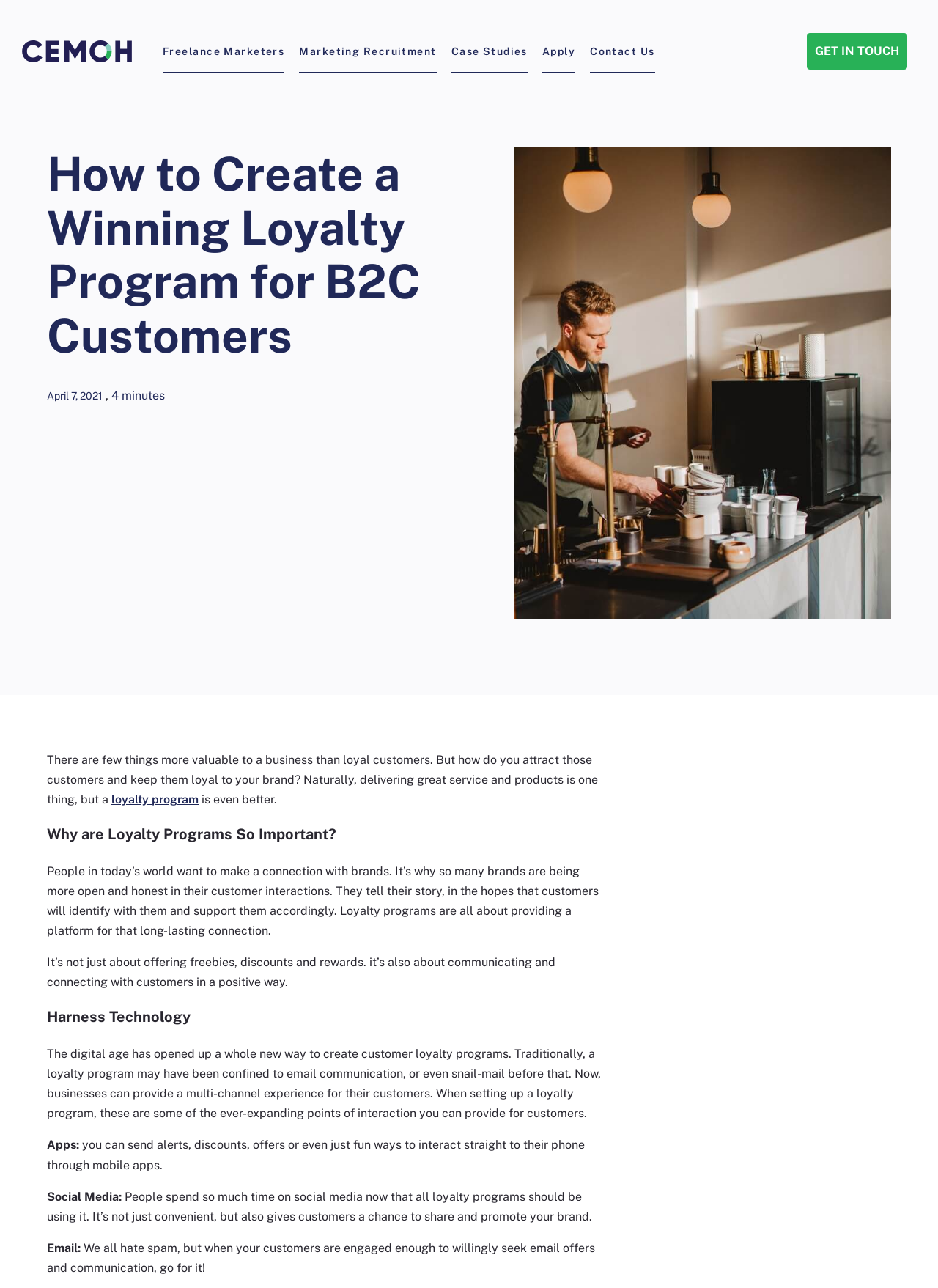Please locate the bounding box coordinates of the element that should be clicked to achieve the given instruction: "Click the Contact Us link".

[0.629, 0.024, 0.698, 0.058]